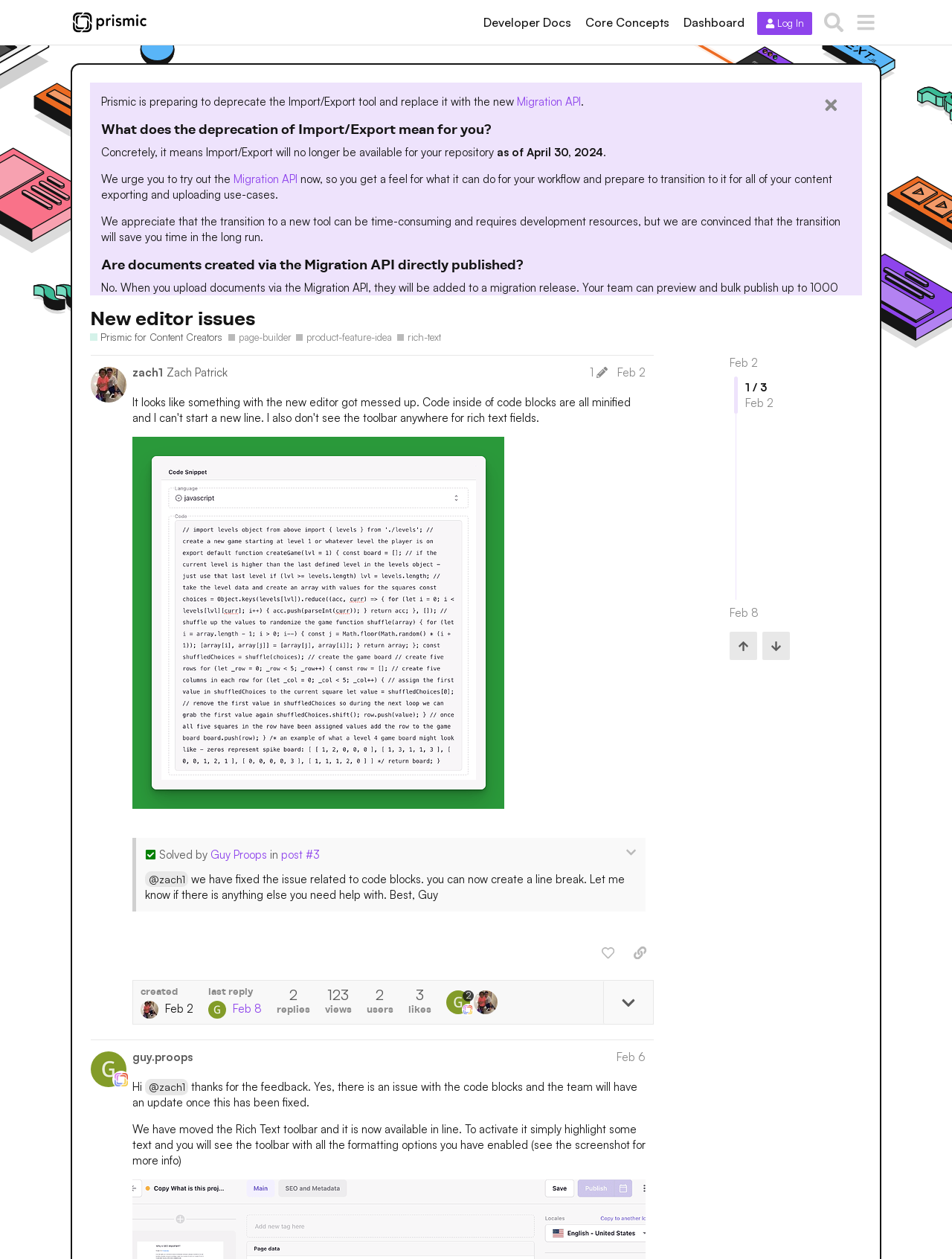Determine the bounding box coordinates of the clickable element to complete this instruction: "Click on the 'Developer Docs' link". Provide the coordinates in the format of four float numbers between 0 and 1, [left, top, right, bottom].

[0.5, 0.008, 0.608, 0.027]